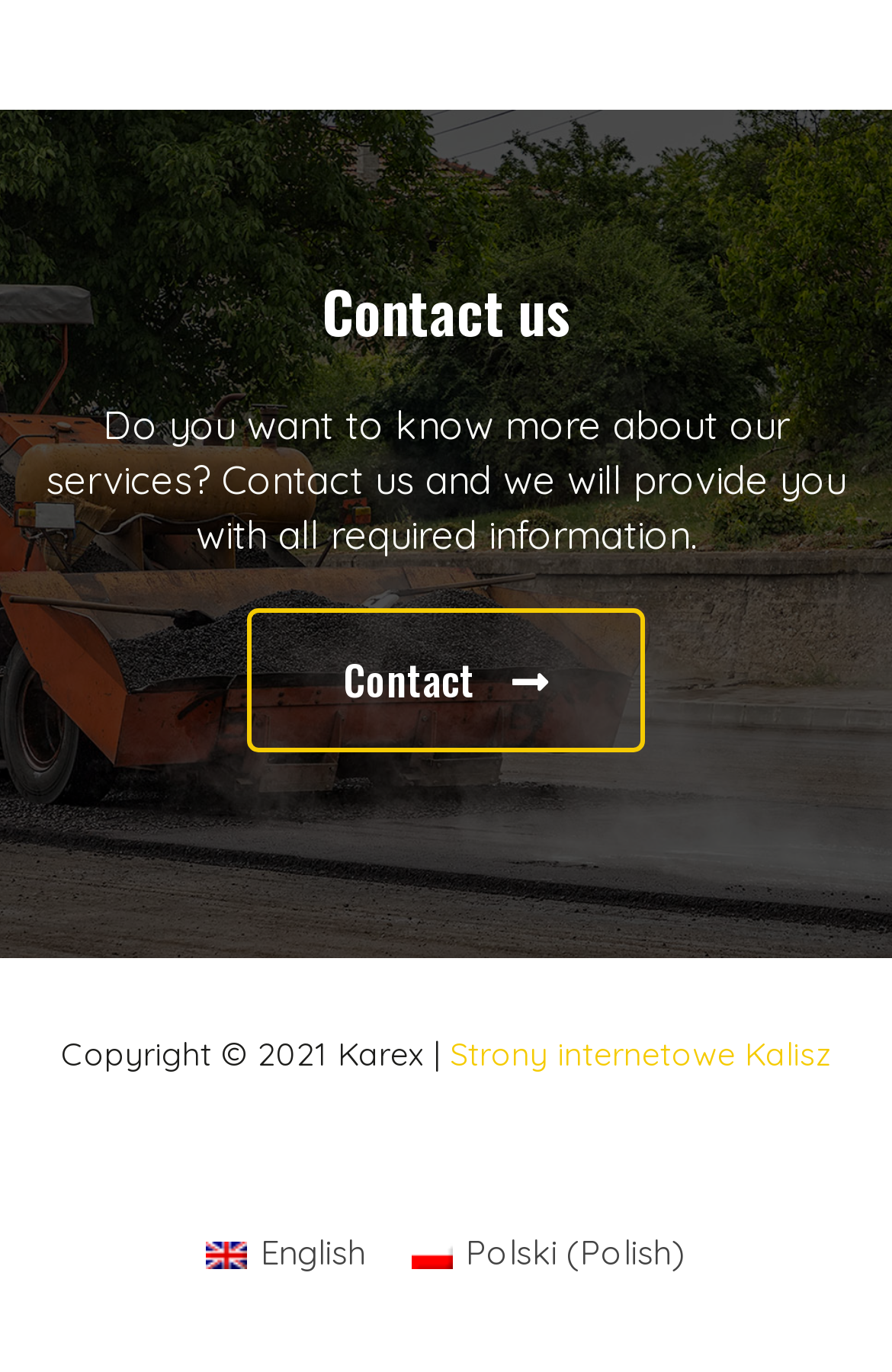Could you please study the image and provide a detailed answer to the question:
What is the language of the original website?

The language of the original website is likely Polish because there is a link 'Polski (Polish)' which suggests that the website is originally in Polish and has been translated to other languages.